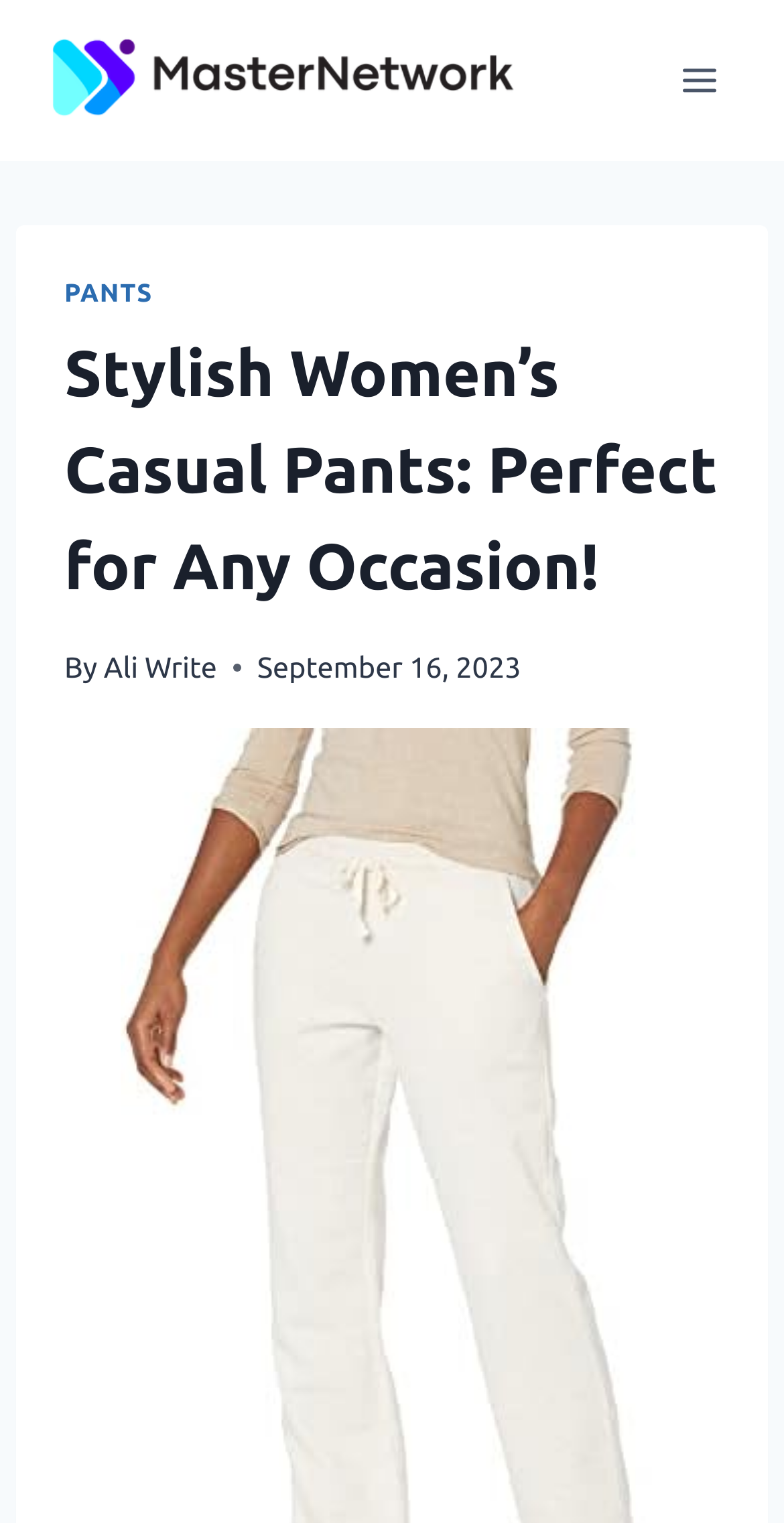Determine the bounding box coordinates for the UI element with the following description: "Ali Write". The coordinates should be four float numbers between 0 and 1, represented as [left, top, right, bottom].

[0.132, 0.428, 0.277, 0.449]